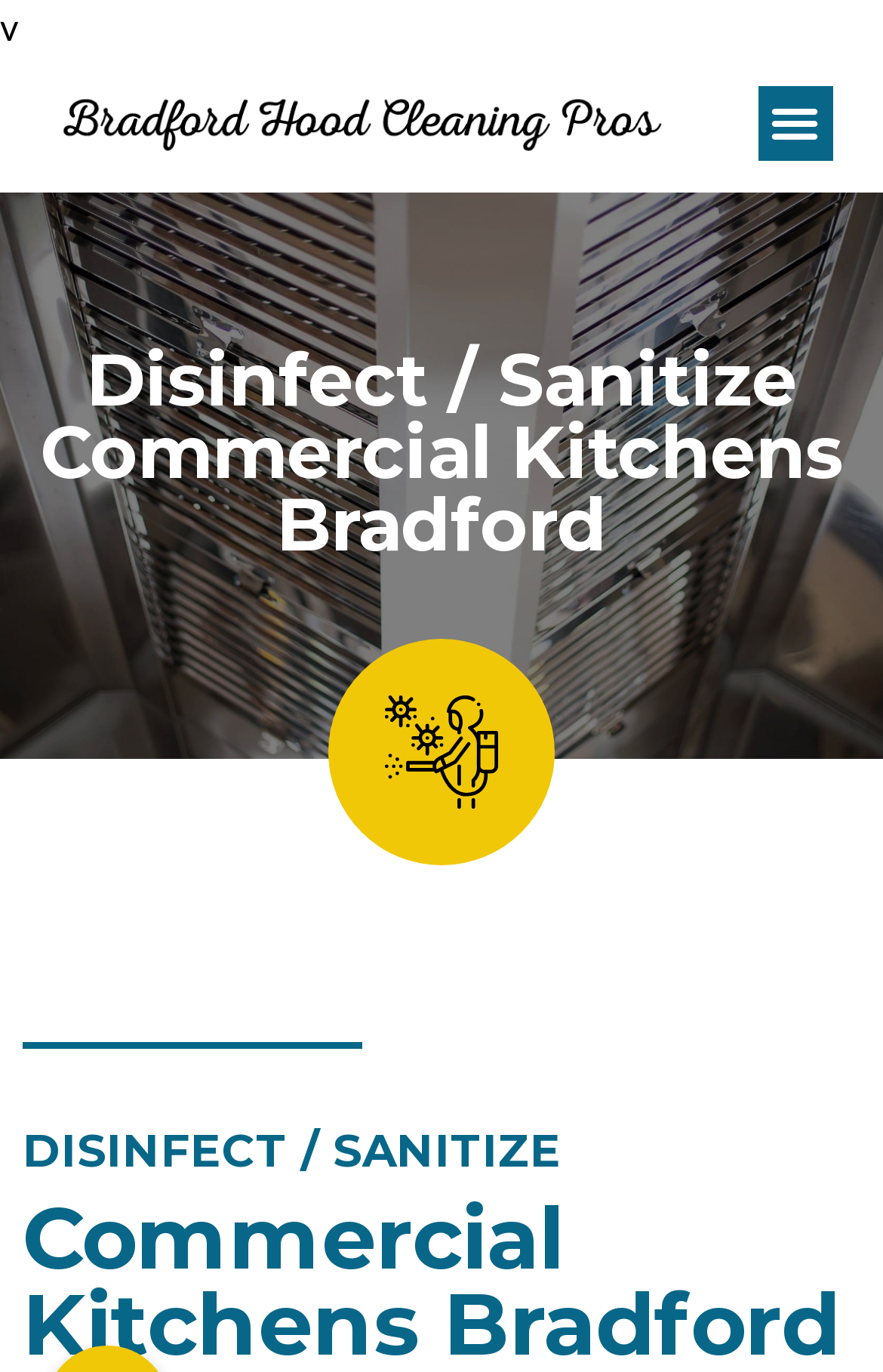What is the purpose of the company?
Answer the question in a detailed and comprehensive manner.

Based on the webpage, it appears that the company specializes in keeping commercial kitchens sanitized and clean, which suggests that their primary purpose is to provide cleaning services for commercial kitchens.